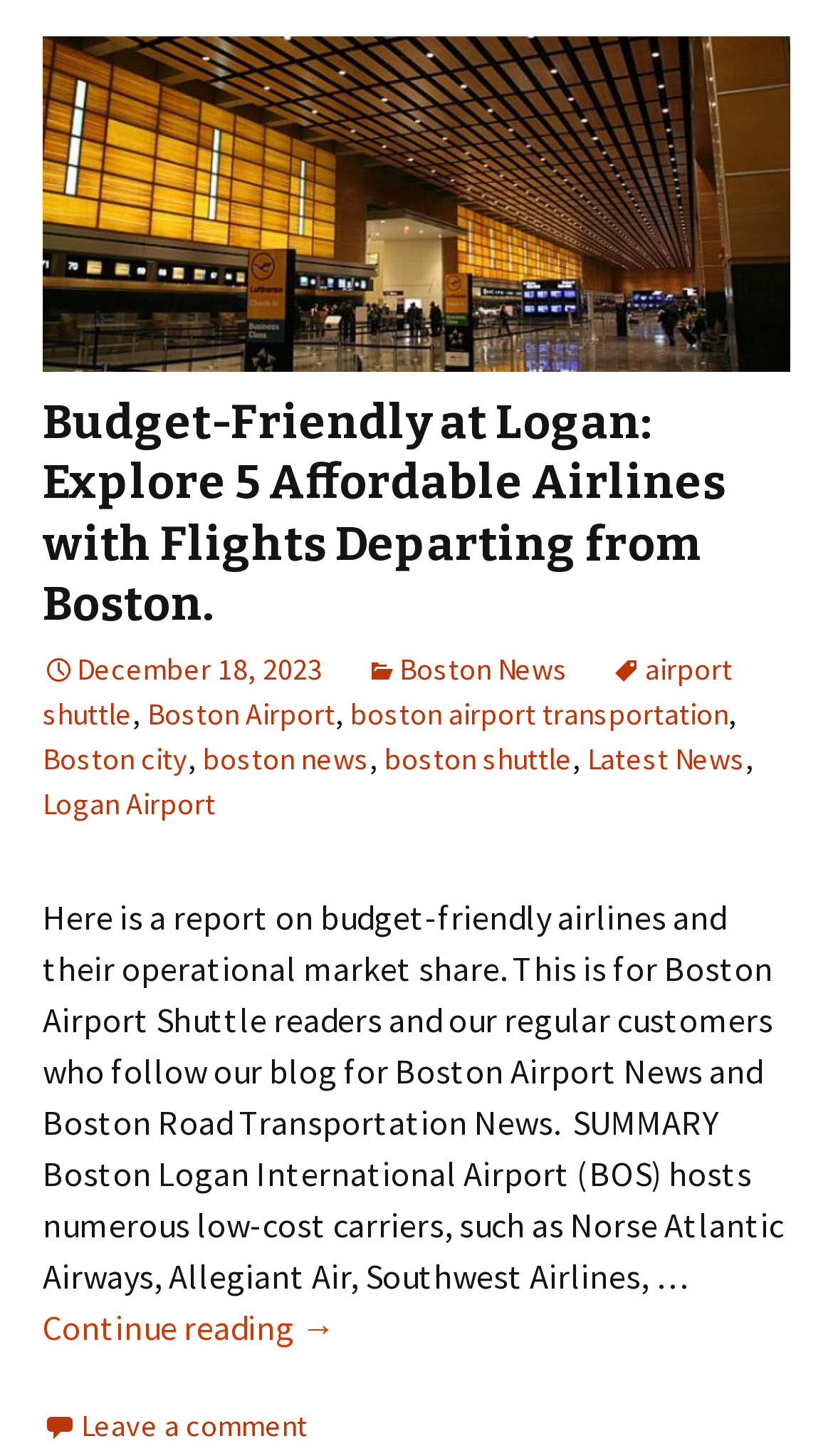What is the purpose of the article?
With the help of the image, please provide a detailed response to the question.

The purpose of the article can be inferred from the content which provides information about budget-friendly airlines and their operational market share at Boston Logan International Airport, suggesting that the article aims to inform readers about affordable airline options.